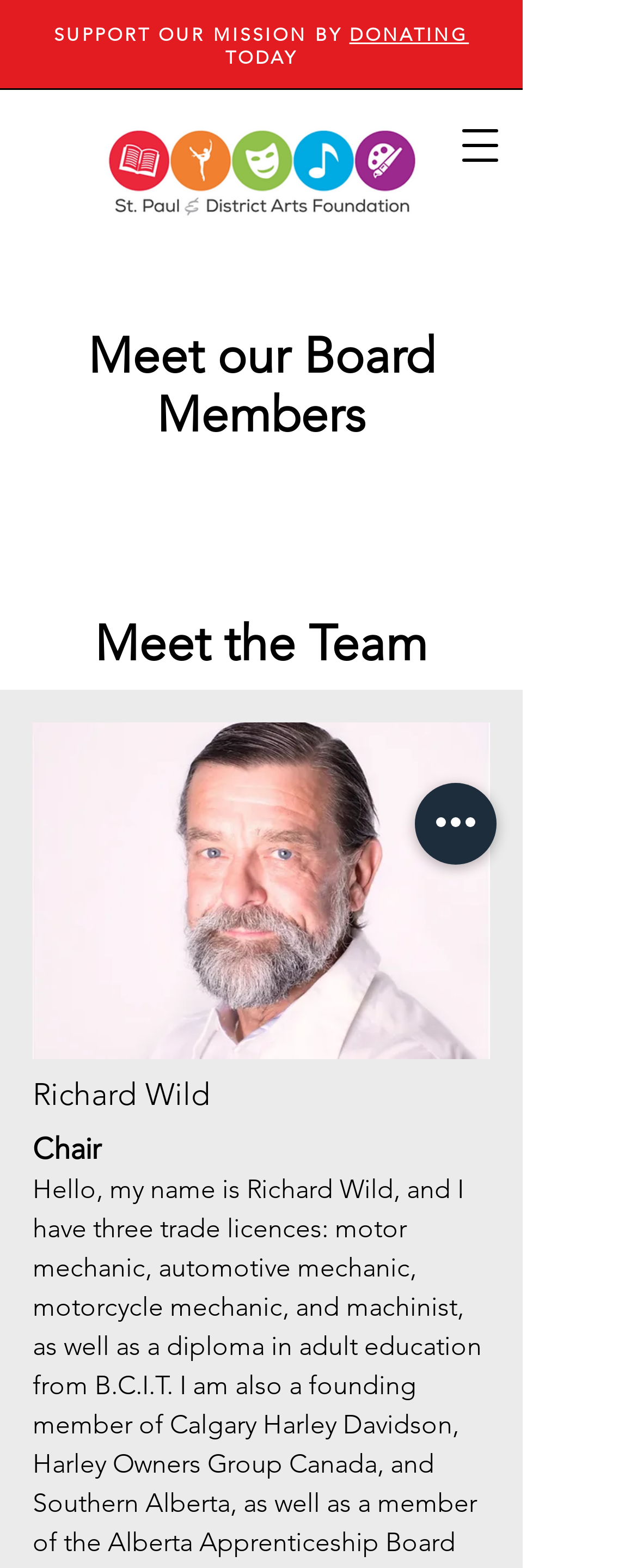Provide a short answer to the following question with just one word or phrase: What is the title of the section below the 'Meet our Board Members' heading?

Meet the Team